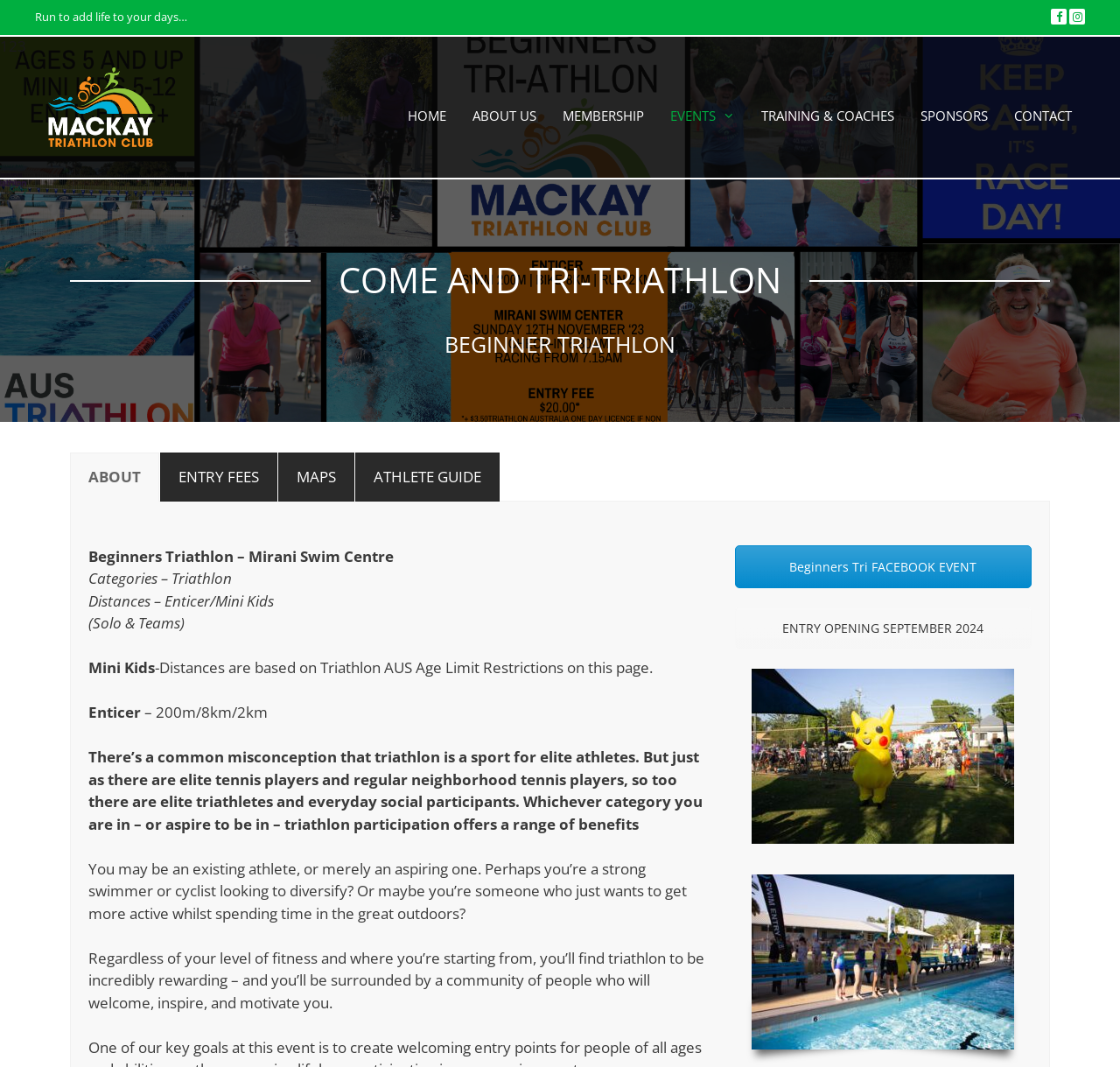Reply to the question with a single word or phrase:
When does the entry open for the beginners triathlon?

September 2024